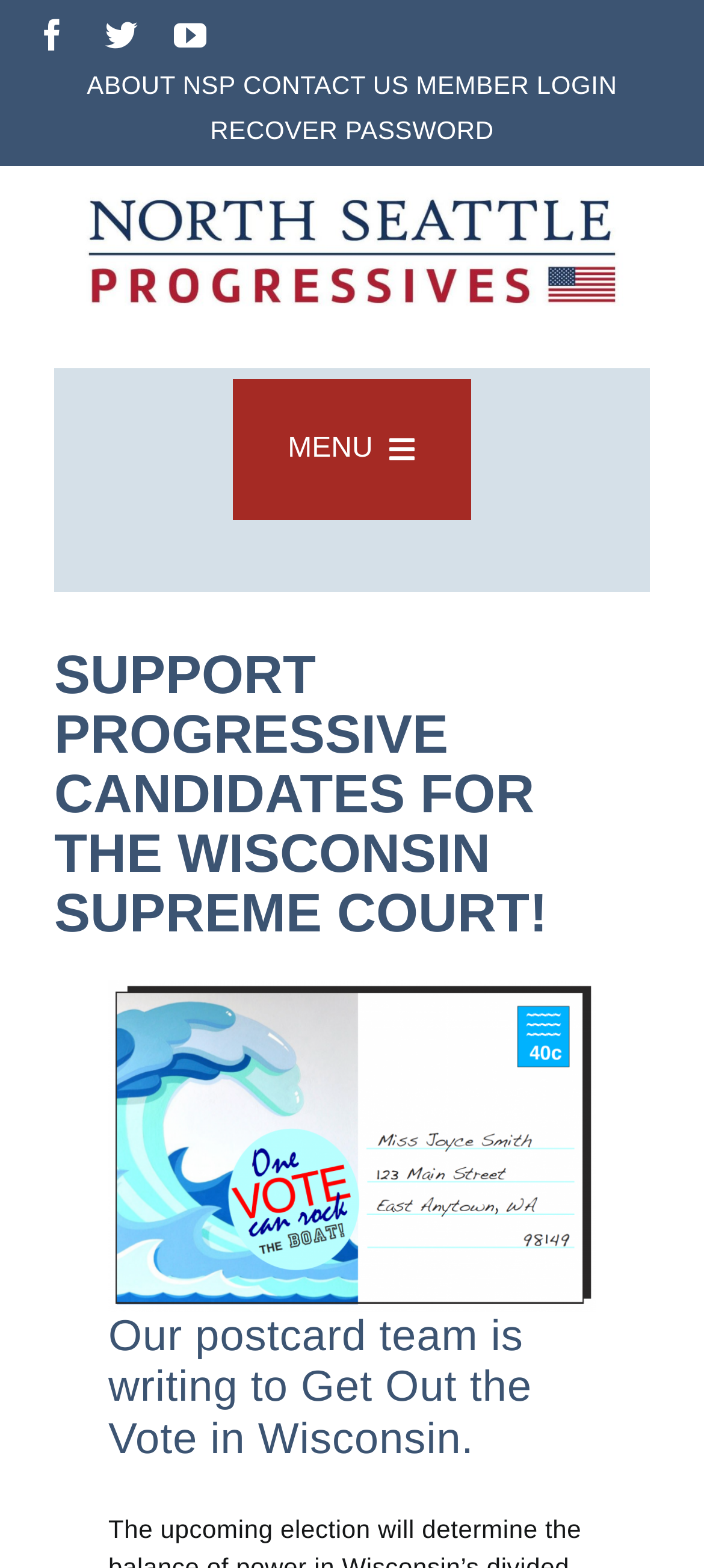Locate the bounding box coordinates of the element you need to click to accomplish the task described by this instruction: "Click on the 'update' link".

None